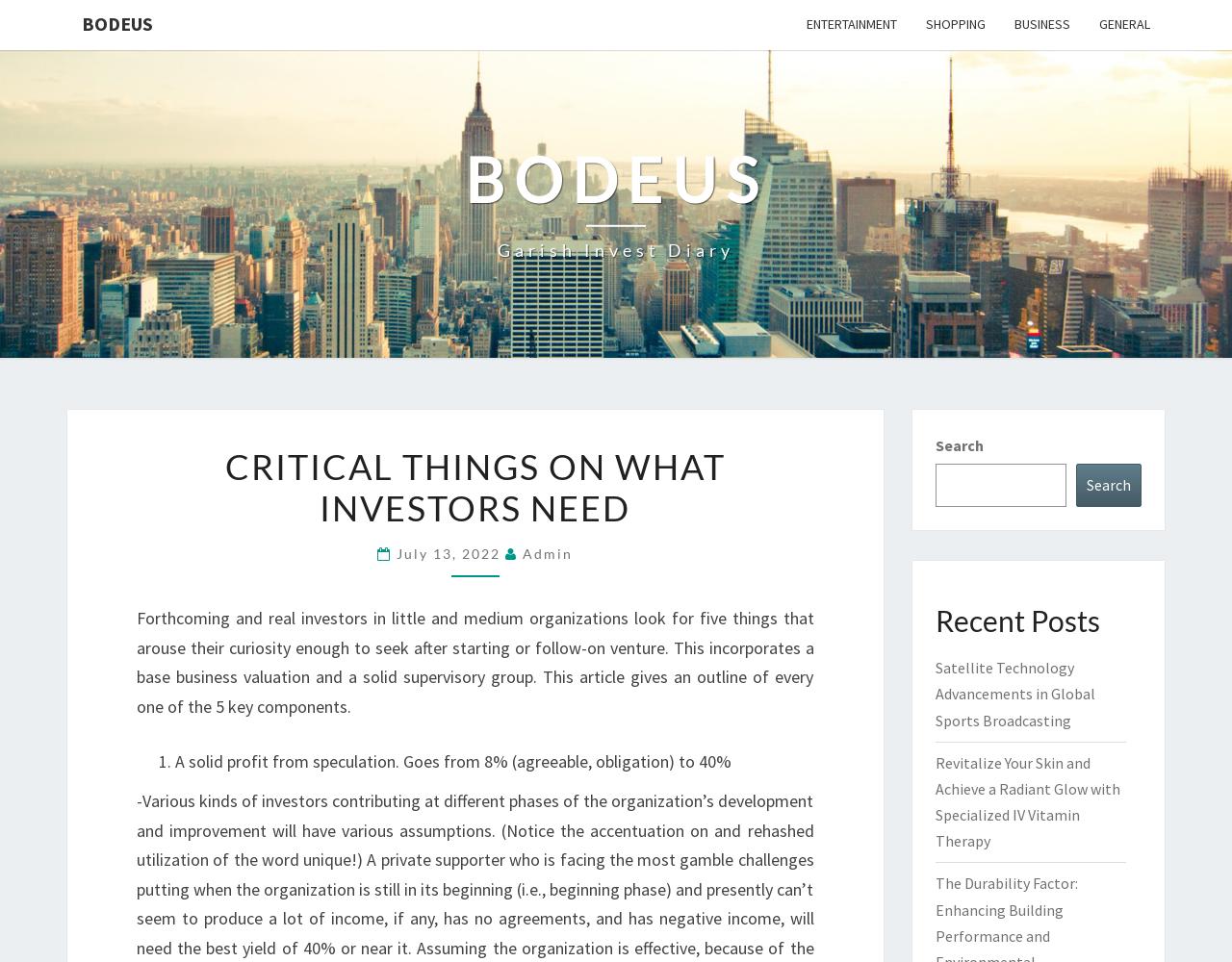Determine the bounding box coordinates for the area that should be clicked to carry out the following instruction: "View Recent Posts".

[0.759, 0.627, 0.927, 0.663]